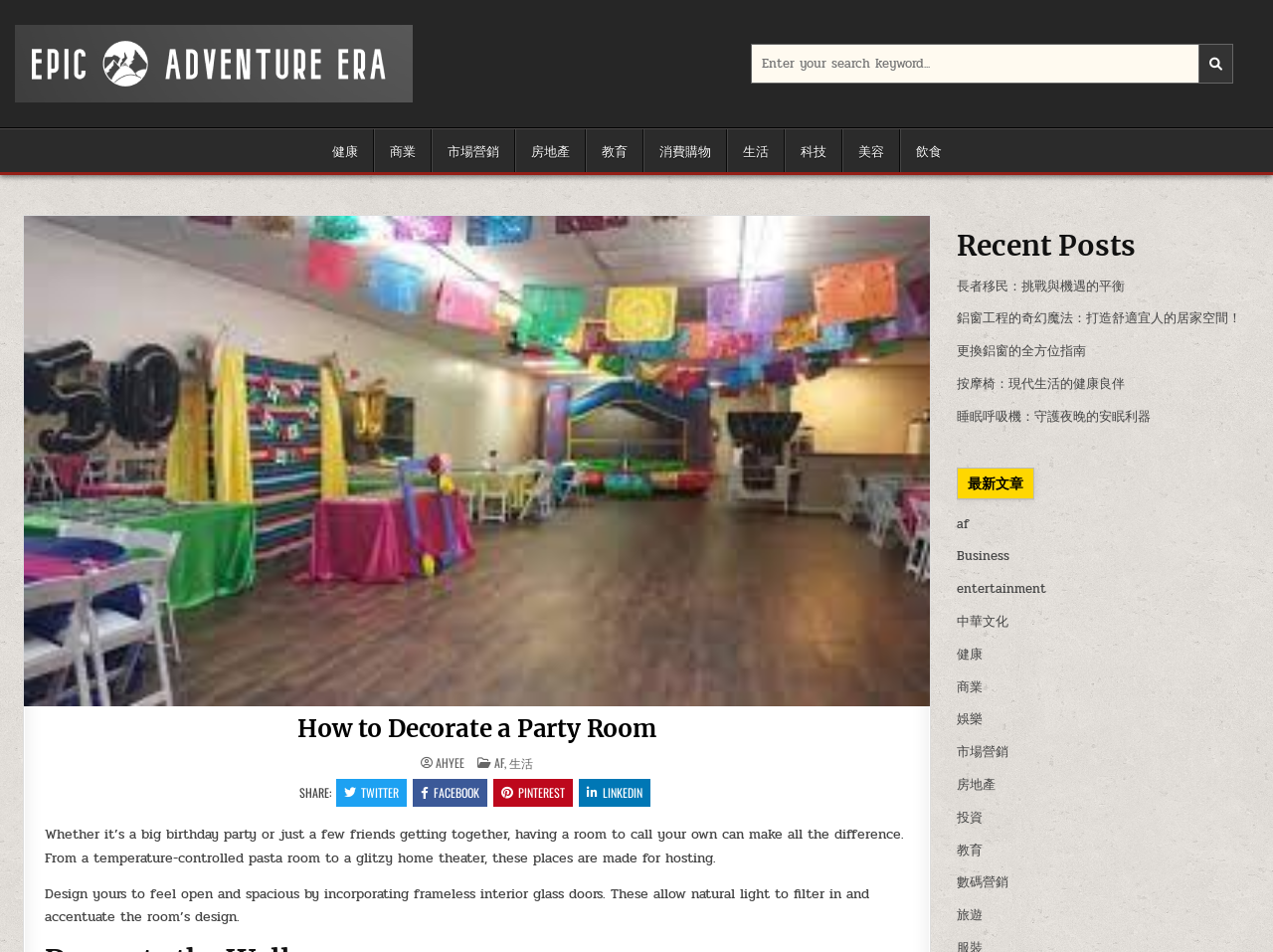What are the social media platforms provided for sharing?
Give a one-word or short-phrase answer derived from the screenshot.

TWITTER, FACEBOOK, PINTEREST, LINKEDIN